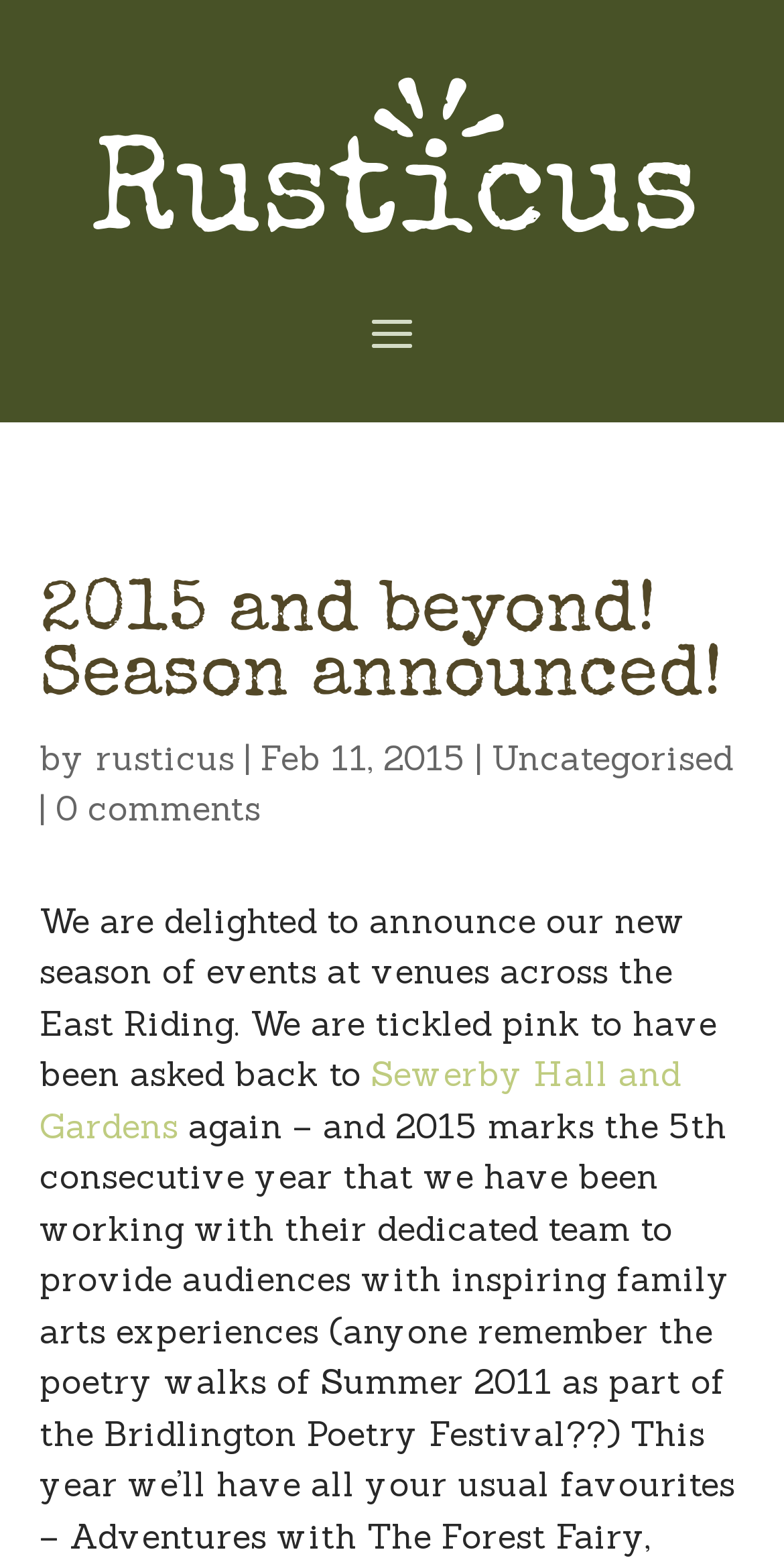Extract the bounding box coordinates for the UI element described as: "rusticus".

[0.122, 0.472, 0.299, 0.501]